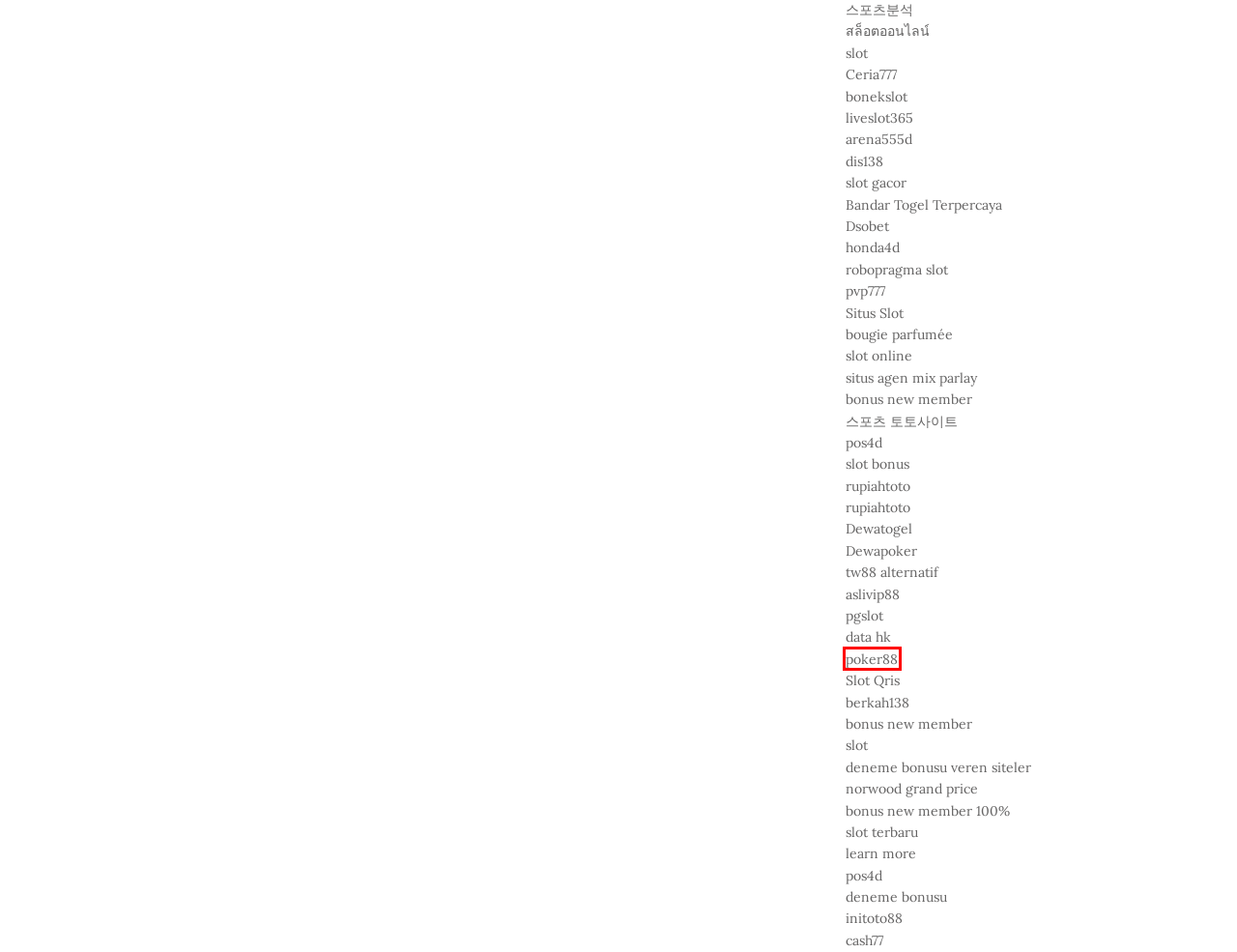Please examine the screenshot provided, which contains a red bounding box around a UI element. Select the webpage description that most accurately describes the new page displayed after clicking the highlighted element. Here are the candidates:
A. DewaPoker | QQ Spirit Dewa Poker | Link DewaPoker Login
B. GAUL4D: Link Situs Judi Slot Online Gacor Hari Ini Daftar Slot88 Resmi
C. Poker88 : Situs Judi Online Idn Poker Paling Gacor
D. ROBOPRAGMA - Apk Pola Cheat Engine Slot Online Versi Terbaru V3 Robopragma Gacor
E. TW88: Bergabunglah dan Nikmati Putaran Gratis dan Cashback Harian
F. DewaTogel | Bandar Pasaran Togel Online 4D | Link Dewa Togel
G. ARENA555 : Situs Slot Maxwin Terpercaya Dijamin Gampang Menang
H. 보증업체 - 담다월드

C